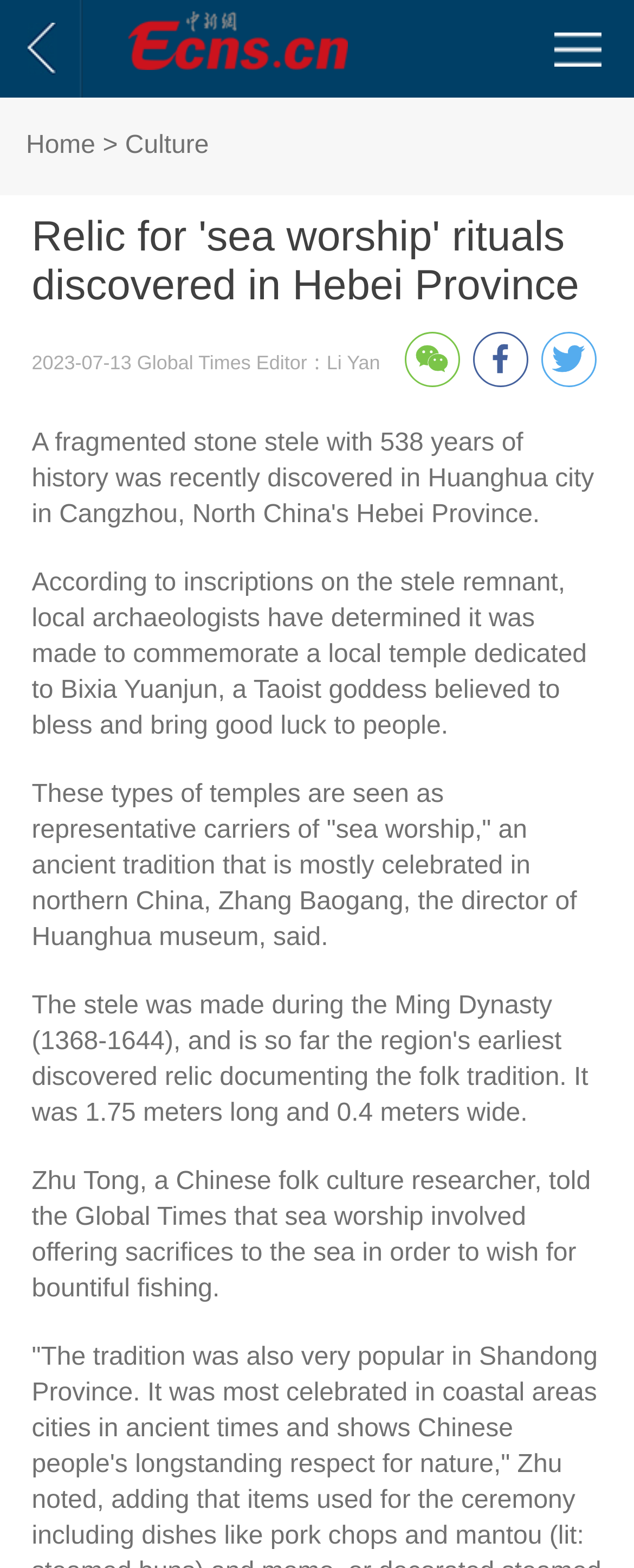Please find the top heading of the webpage and generate its text.

Relic for 'sea worship' rituals discovered in Hebei Province